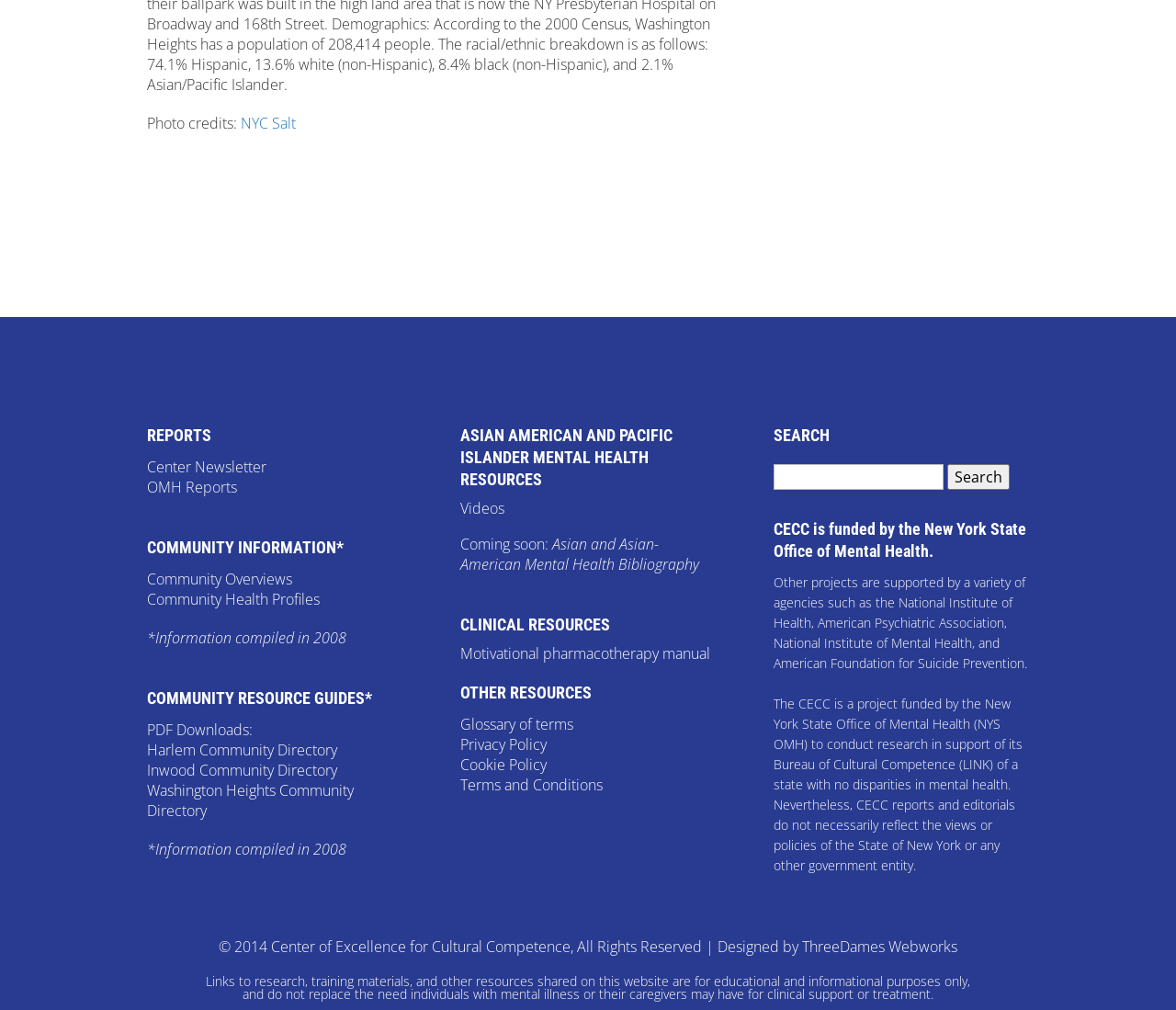Show the bounding box coordinates of the region that should be clicked to follow the instruction: "Explore Community Overviews."

[0.125, 0.563, 0.248, 0.583]